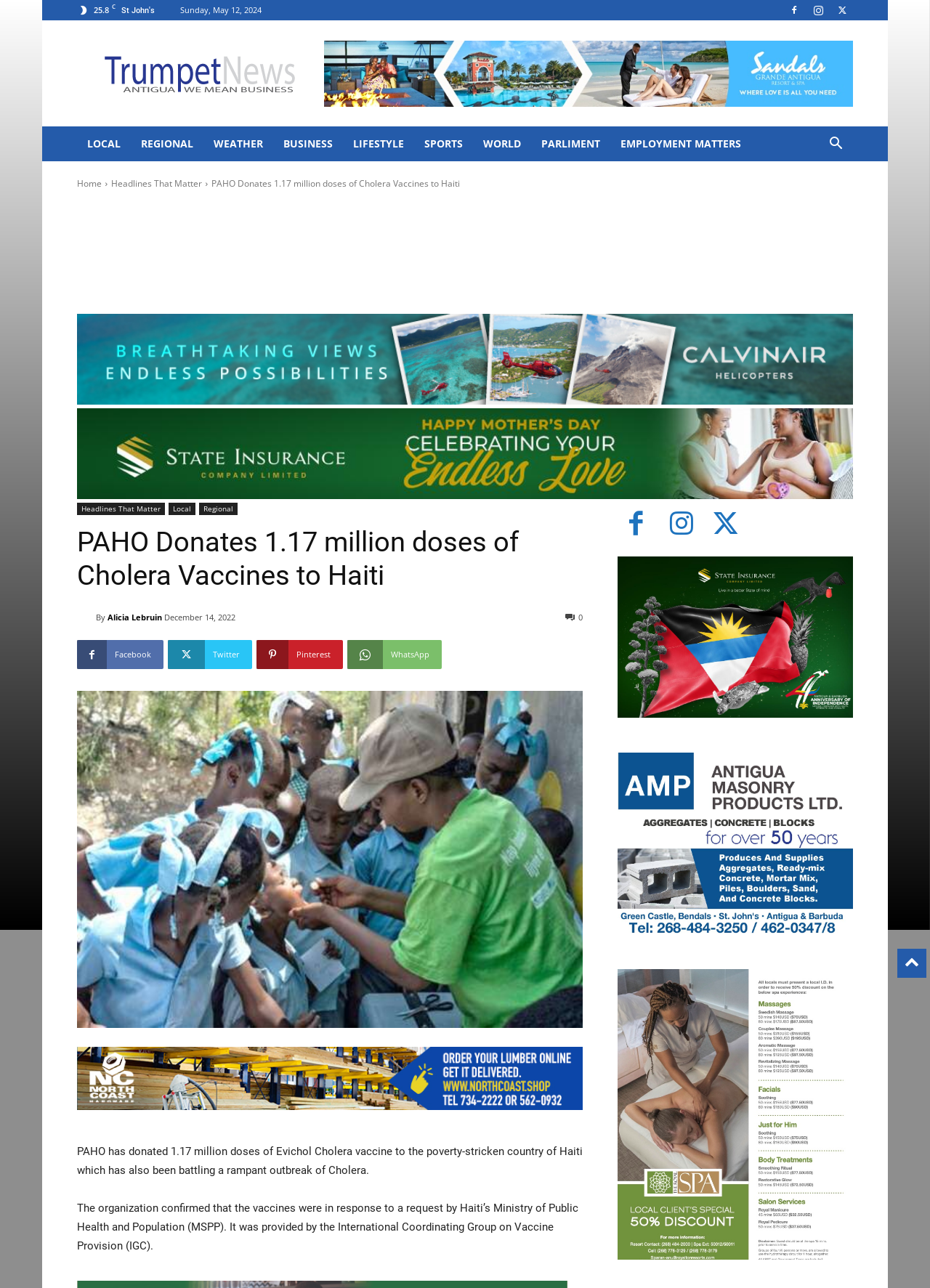Locate the bounding box coordinates of the element's region that should be clicked to carry out the following instruction: "Click on the 'LOCAL' link". The coordinates need to be four float numbers between 0 and 1, i.e., [left, top, right, bottom].

[0.083, 0.098, 0.141, 0.125]